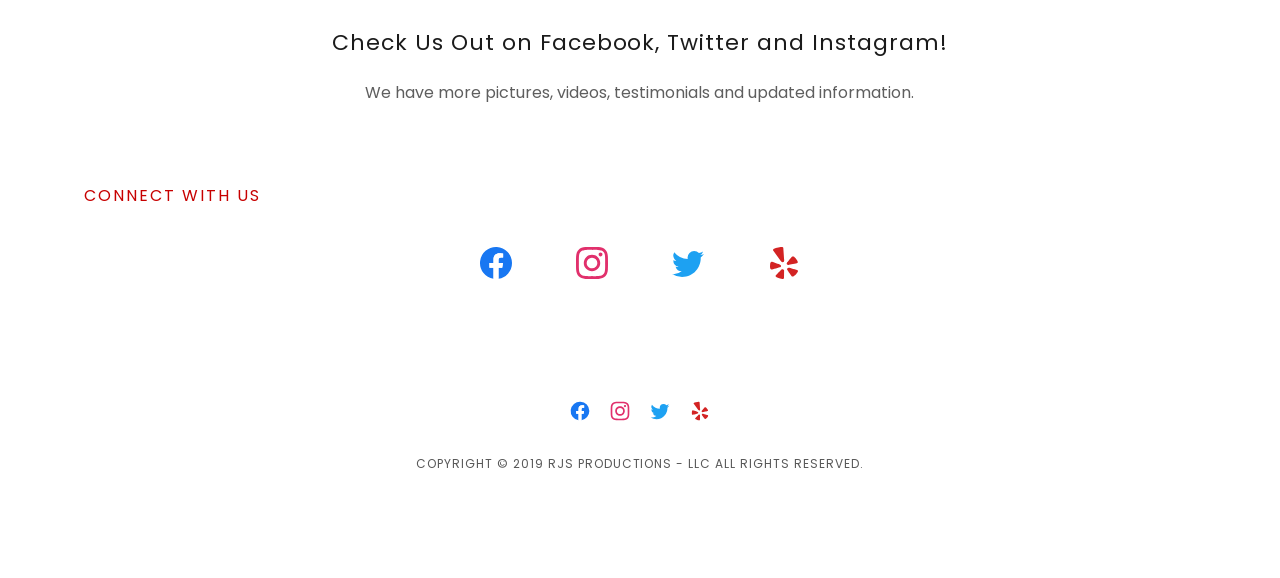Provide a brief response to the question below using a single word or phrase: 
What is the main purpose of the 'CONNECT WITH US' section?

Social media links